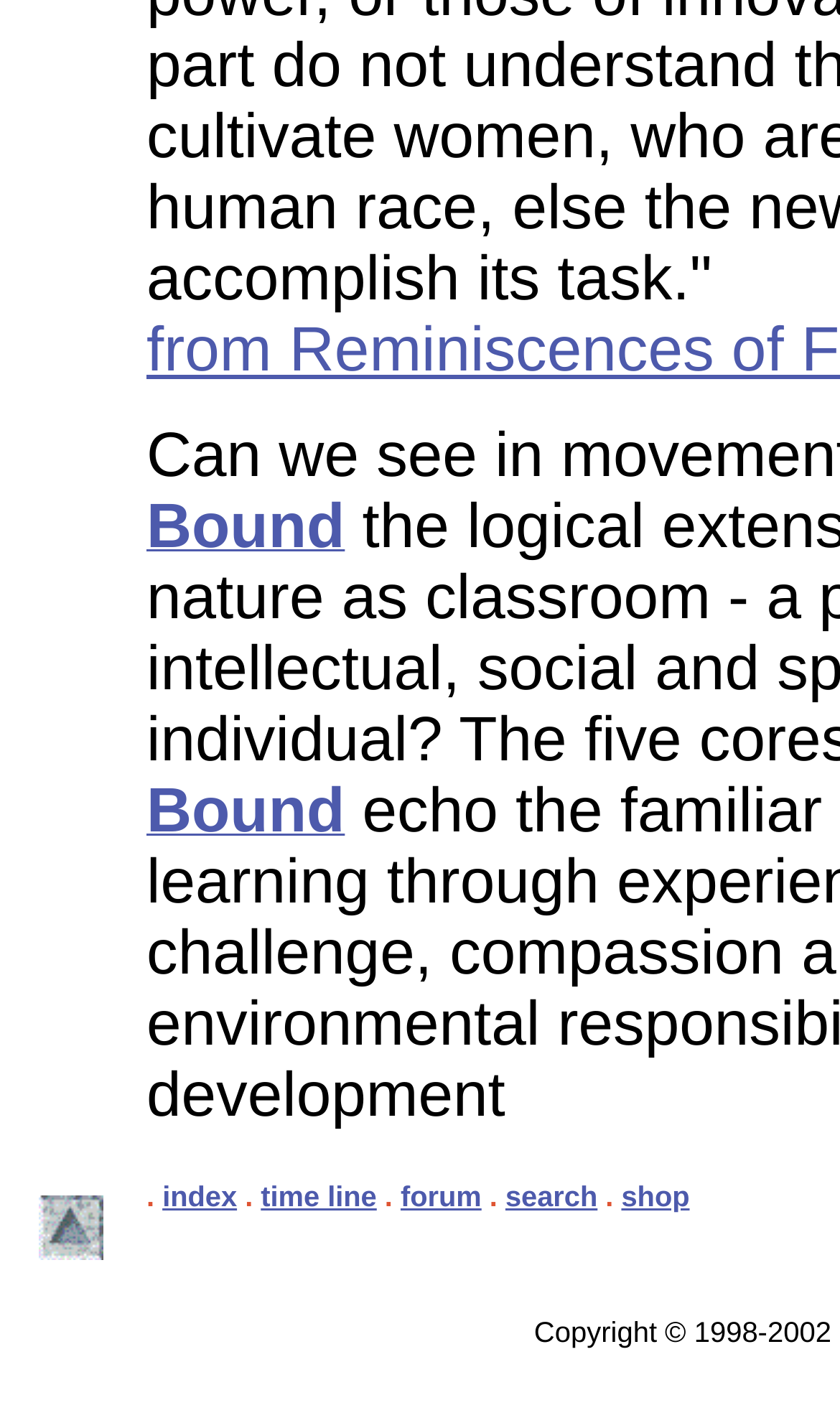Please respond to the question with a concise word or phrase:
What is the purpose of the element with a bounding box coordinate of [0.573, 0.832, 0.602, 0.855]?

Separator